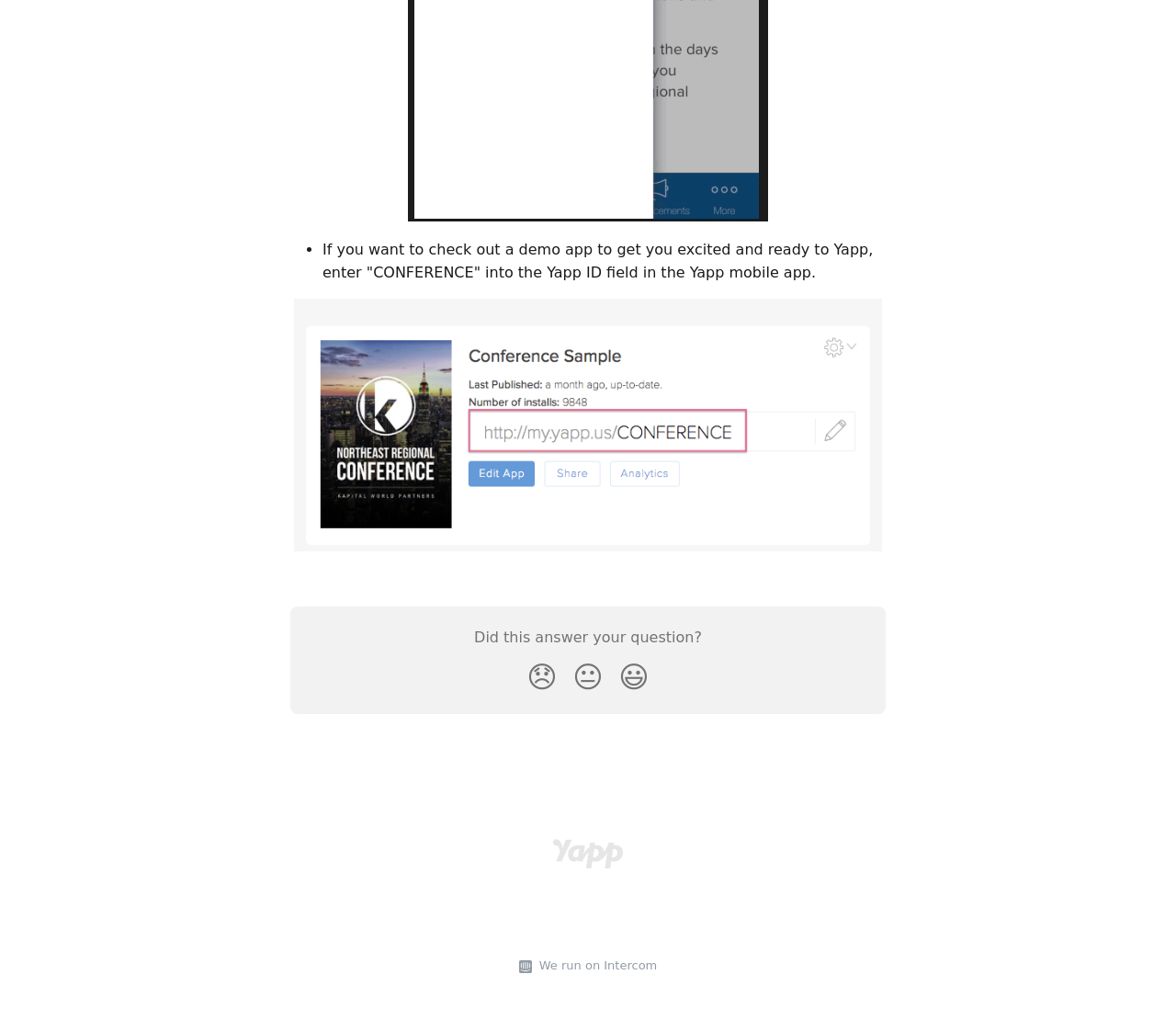What is the image at the bottom-right corner of the page?
Look at the image and provide a short answer using one word or a phrase.

Intercom